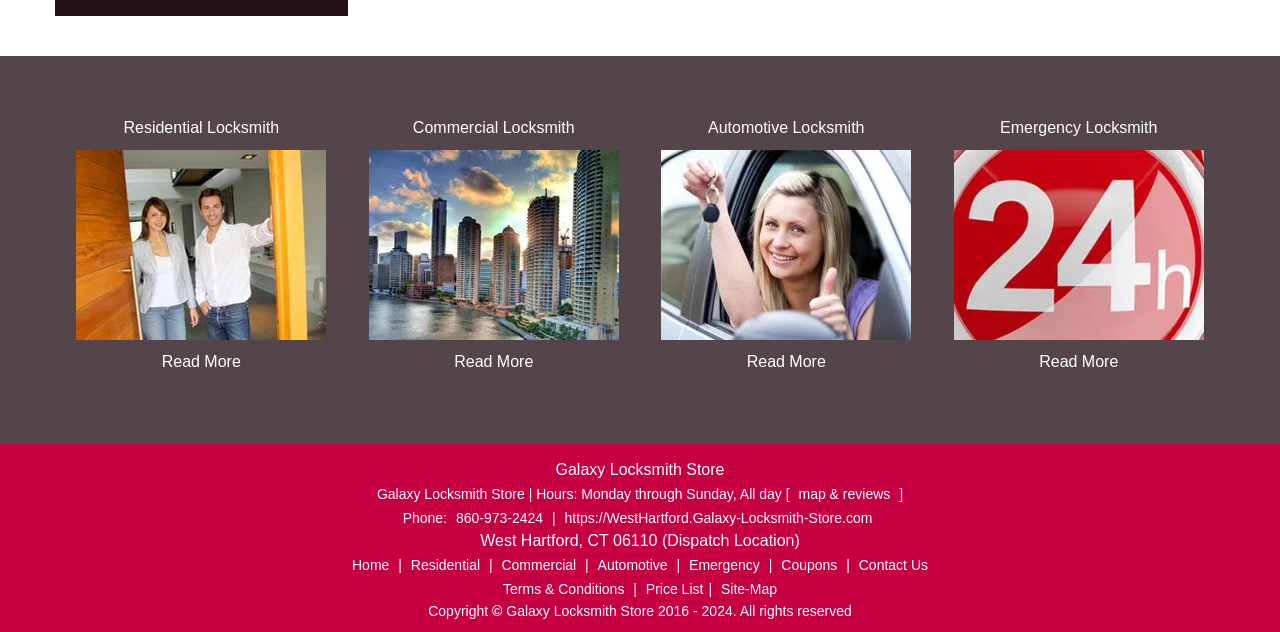Please use the details from the image to answer the following question comprehensively:
What type of locksmith services are offered?

Based on the links provided on the webpage, it appears that Galaxy Locksmith Store offers four types of locksmith services: Residential, Commercial, Automotive, and Emergency. These services are listed as separate links, indicating that the store provides a range of locksmith services to cater to different needs.